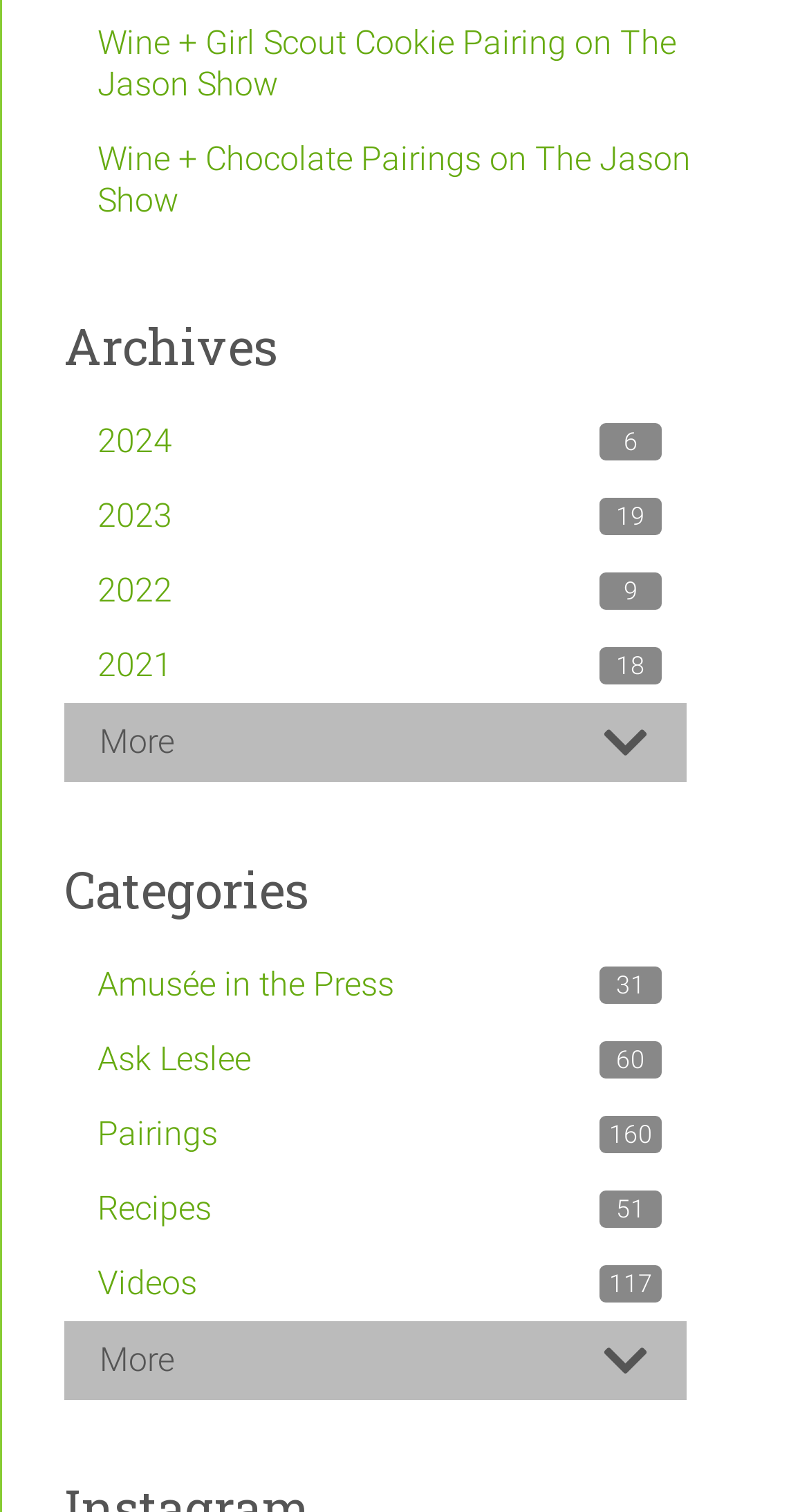Could you indicate the bounding box coordinates of the region to click in order to complete this instruction: "Load more categories".

[0.082, 0.875, 0.846, 0.925]